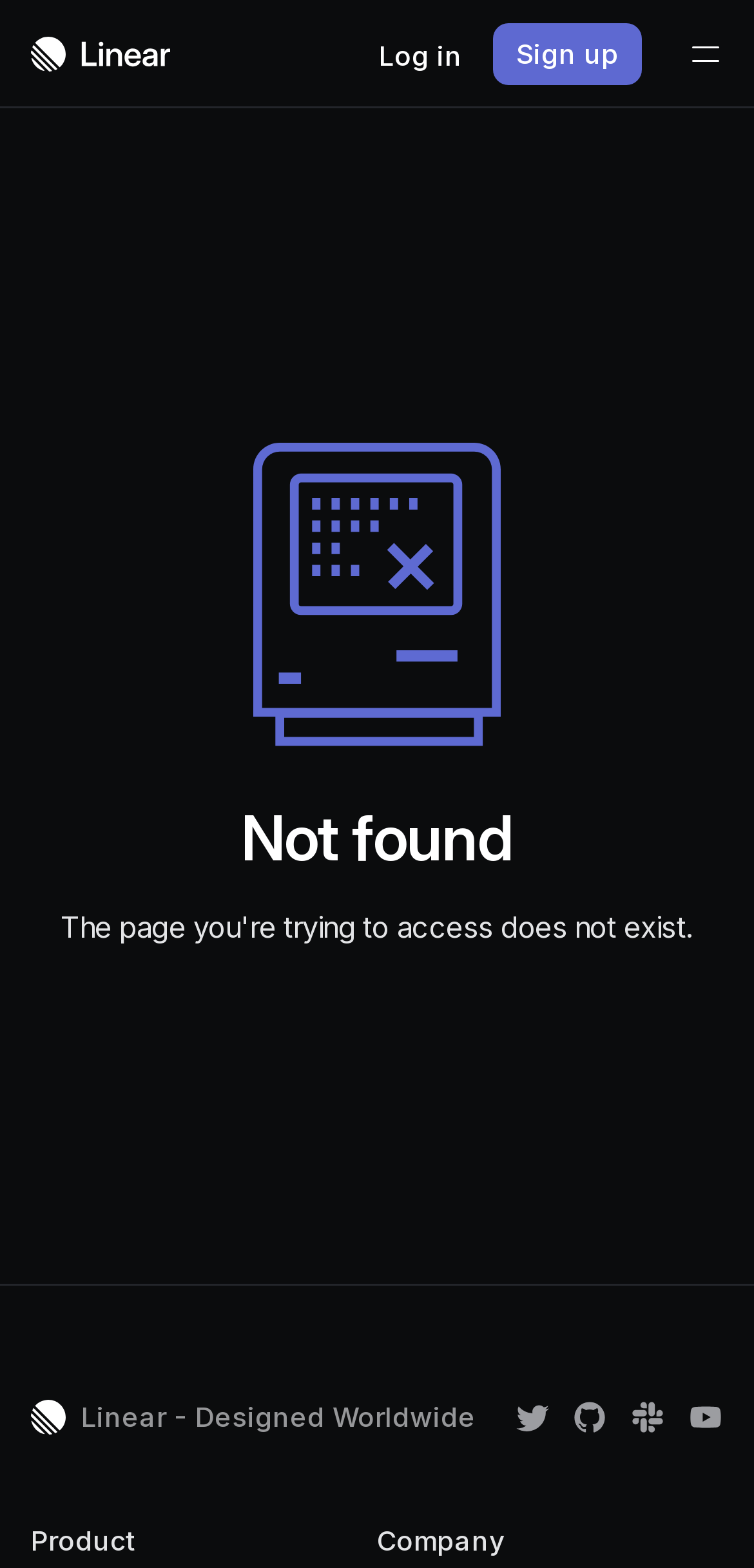Provide a one-word or short-phrase response to the question:
What is the logo of the website?

Linear Logotype